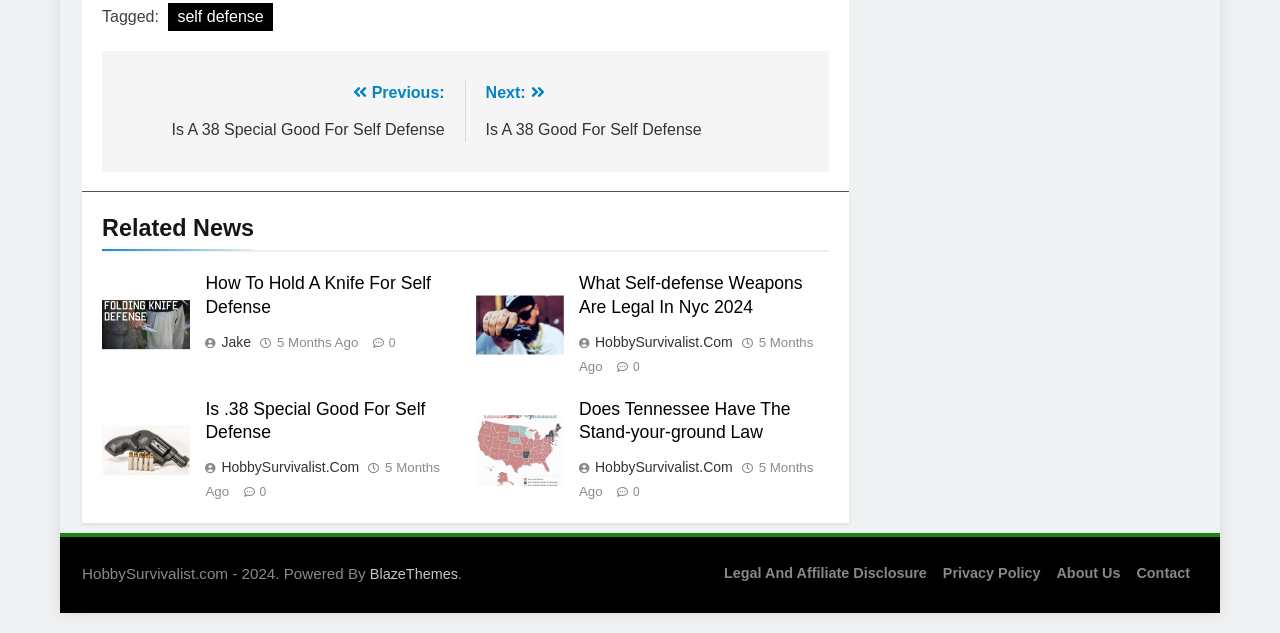Using the webpage screenshot, find the UI element described by self defense. Provide the bounding box coordinates in the format (top-left x, top-left y, bottom-right x, bottom-right y), ensuring all values are floating point numbers between 0 and 1.

[0.132, 0.004, 0.213, 0.049]